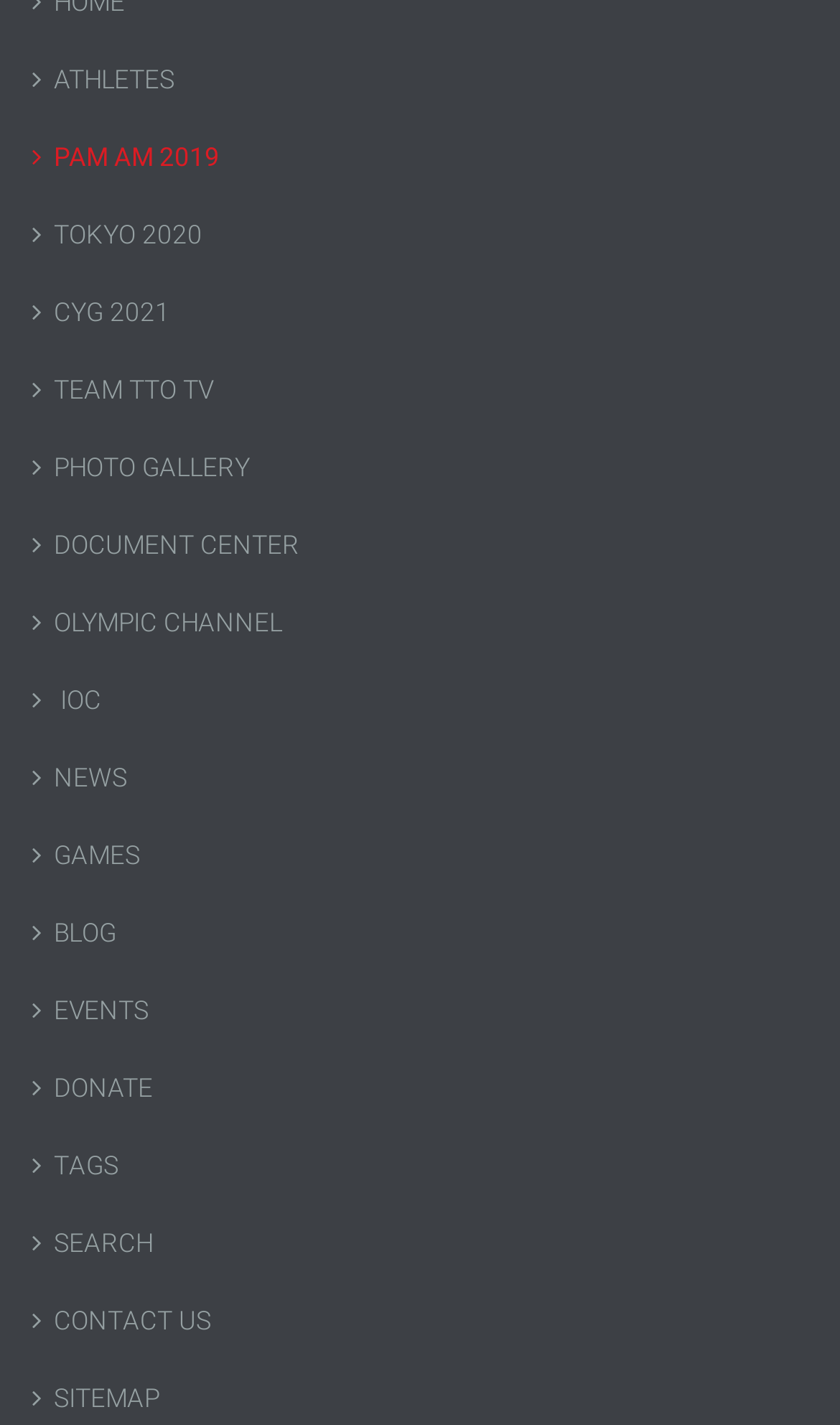Pinpoint the bounding box coordinates of the area that must be clicked to complete this instruction: "Read News".

[0.038, 0.519, 0.962, 0.573]